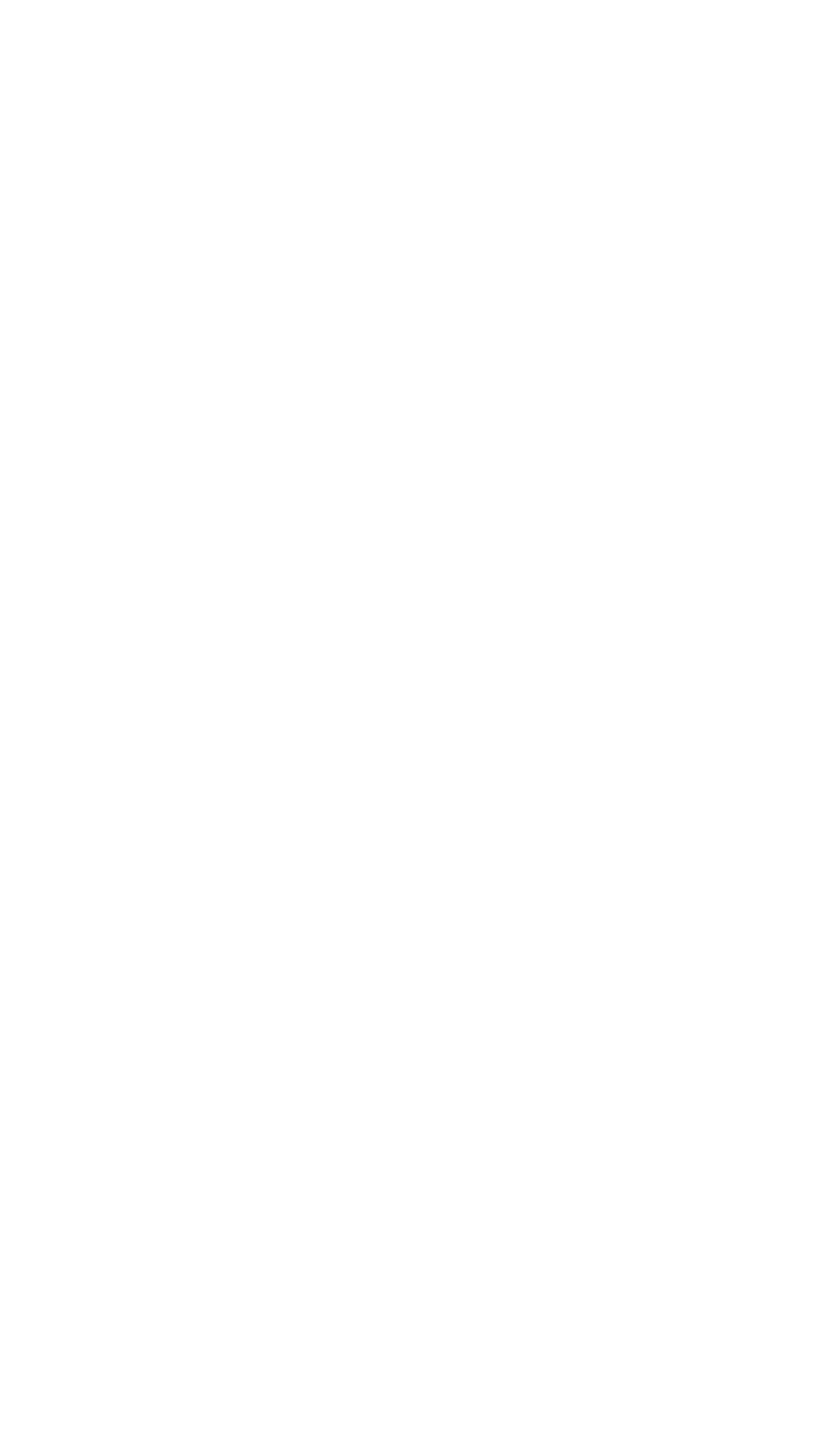Please identify the bounding box coordinates of the region to click in order to complete the given instruction: "Visit the Facebook page". The coordinates should be four float numbers between 0 and 1, i.e., [left, top, right, bottom].

[0.026, 0.885, 0.09, 0.921]